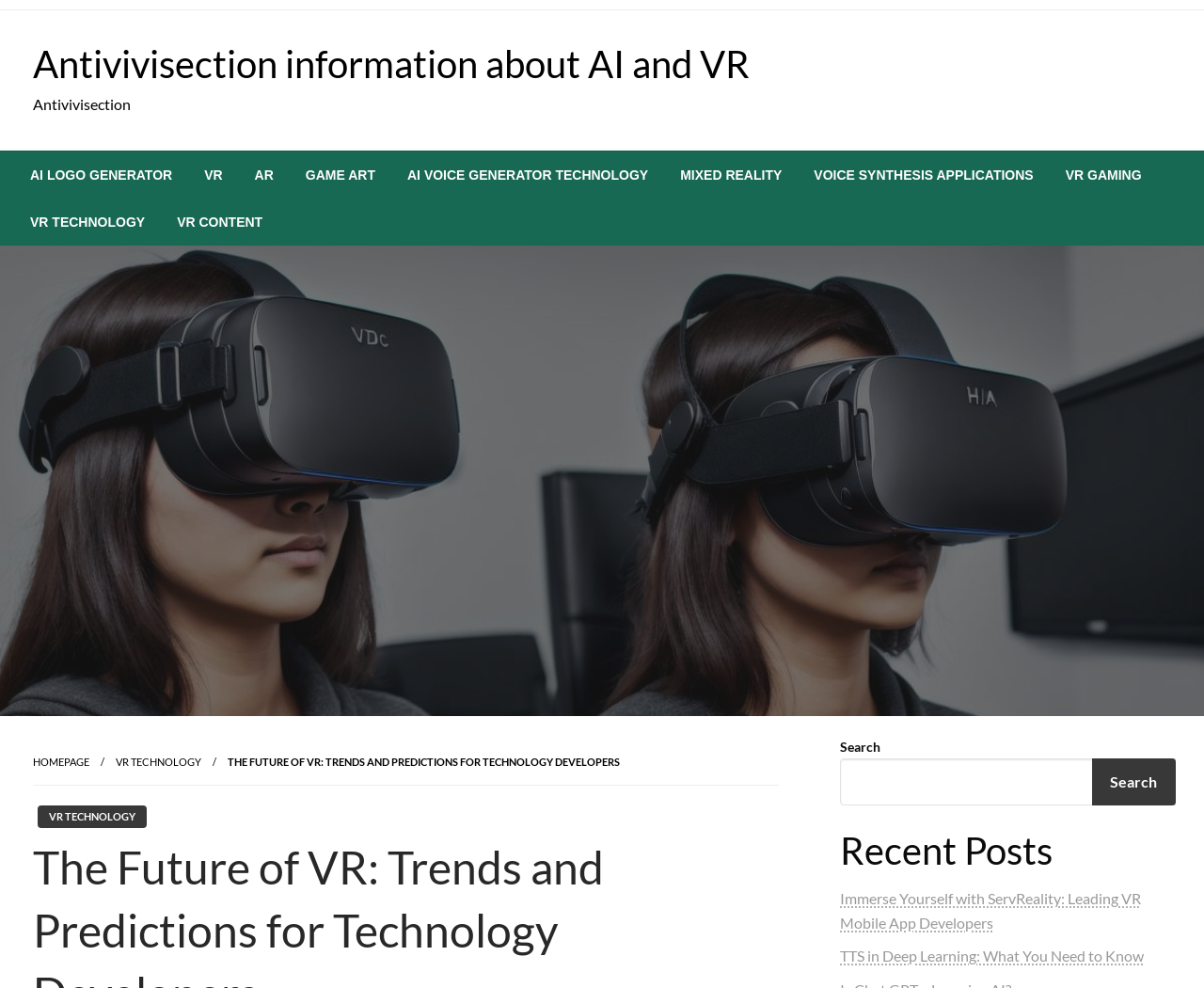Identify and extract the main heading of the webpage.

Antivivisection information about AI and VR